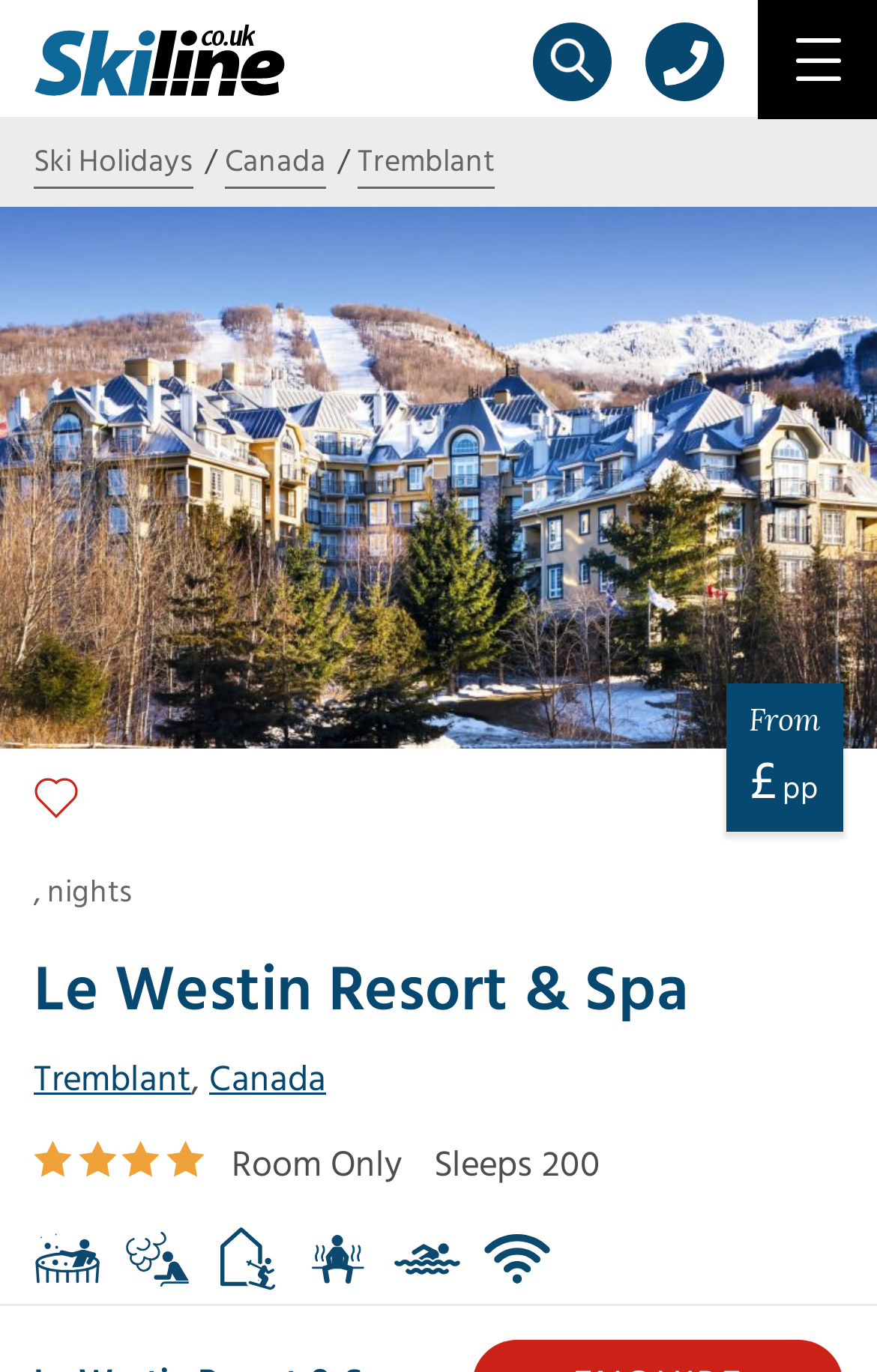Locate the bounding box coordinates of the clickable region to complete the following instruction: "Call Ski Line."

[0.736, 0.048, 0.826, 0.084]